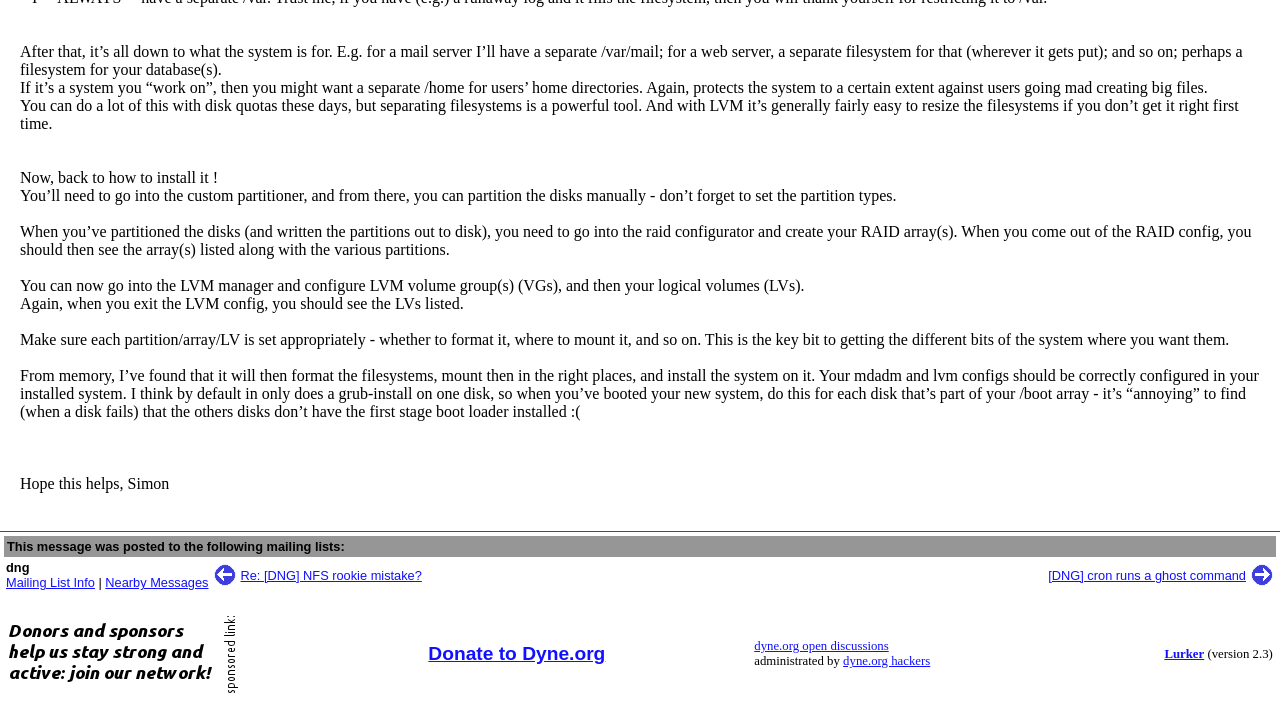Determine the bounding box coordinates for the area you should click to complete the following instruction: "Follow the link 'Re: [DNG] NFS rookie mistake?'".

[0.188, 0.809, 0.33, 0.83]